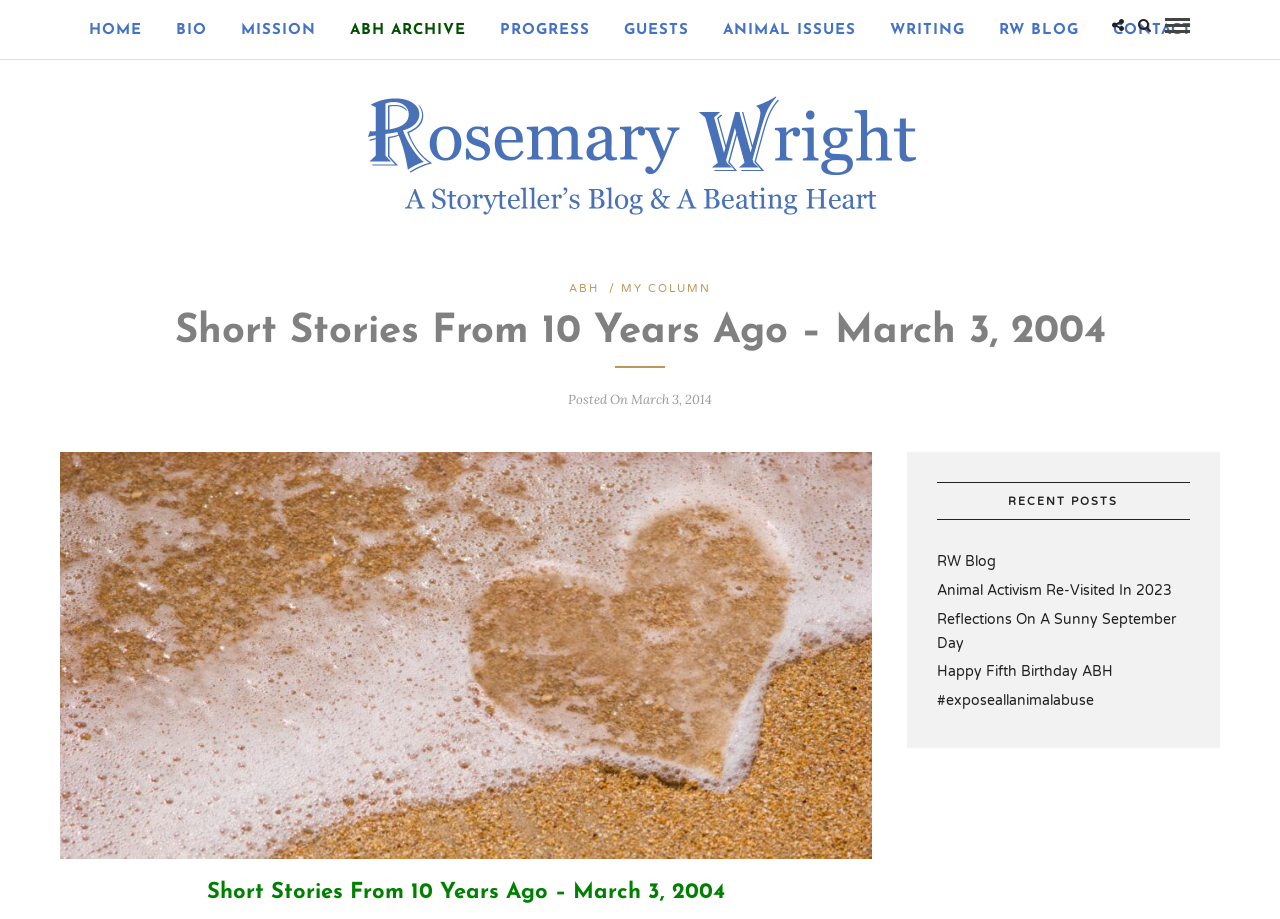Find the bounding box coordinates for the element that must be clicked to complete the instruction: "contact the author". The coordinates should be four float numbers between 0 and 1, indicated as [left, top, right, bottom].

[0.857, 0.0, 0.943, 0.064]